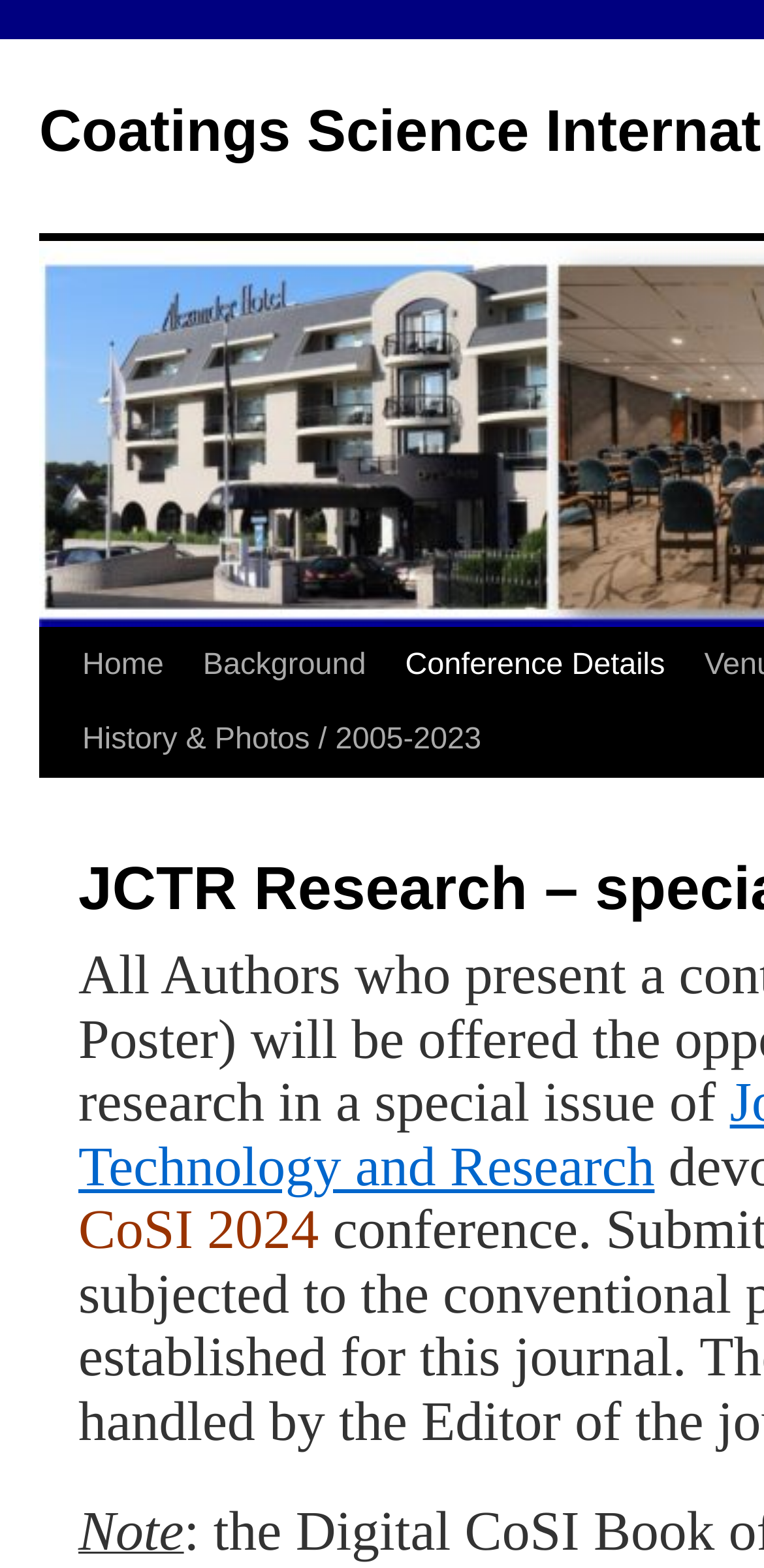Provide a short, one-word or phrase answer to the question below:
What is the purpose of the 'Skip to content' link?

To bypass navigation